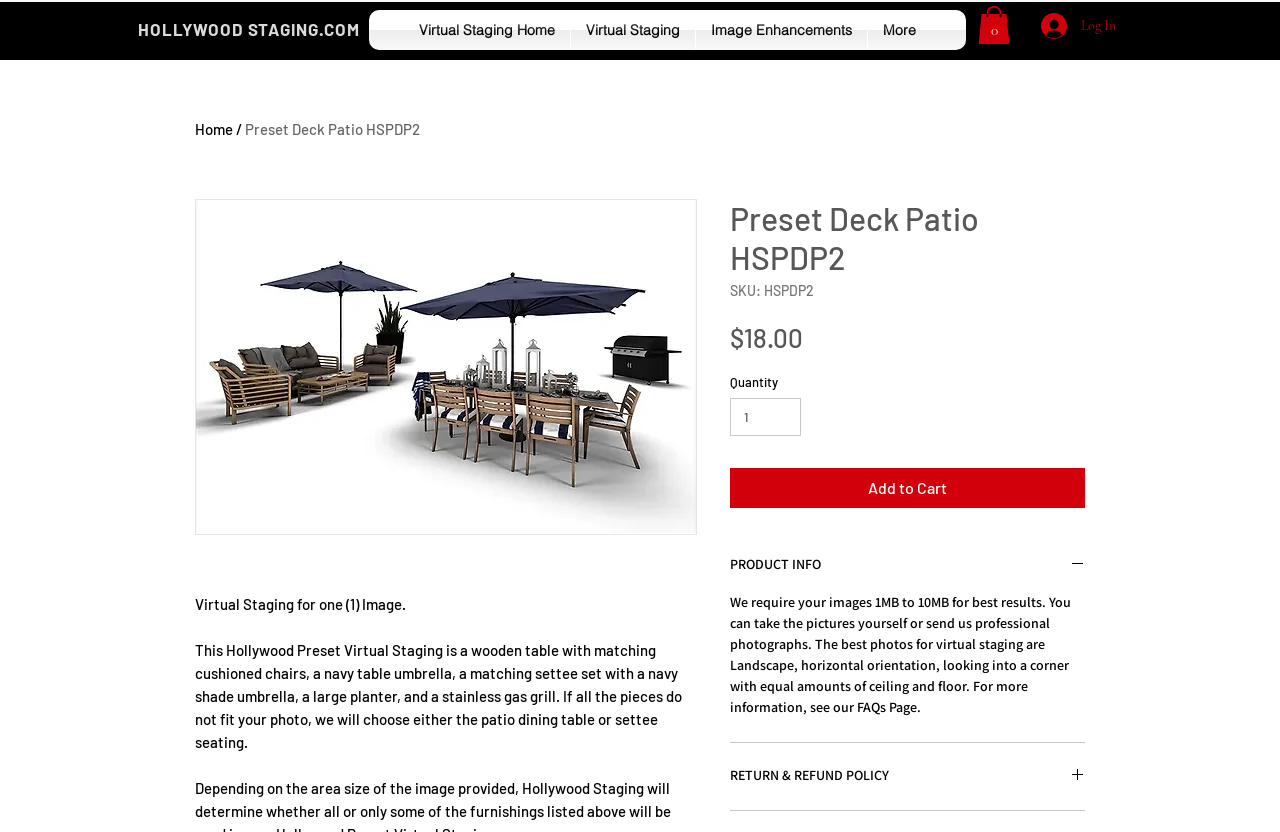Determine the bounding box coordinates for the clickable element required to fulfill the instruction: "Click on Virtual Staging Home". Provide the coordinates as four float numbers between 0 and 1, i.e., [left, top, right, bottom].

[0.316, 0.012, 0.445, 0.06]